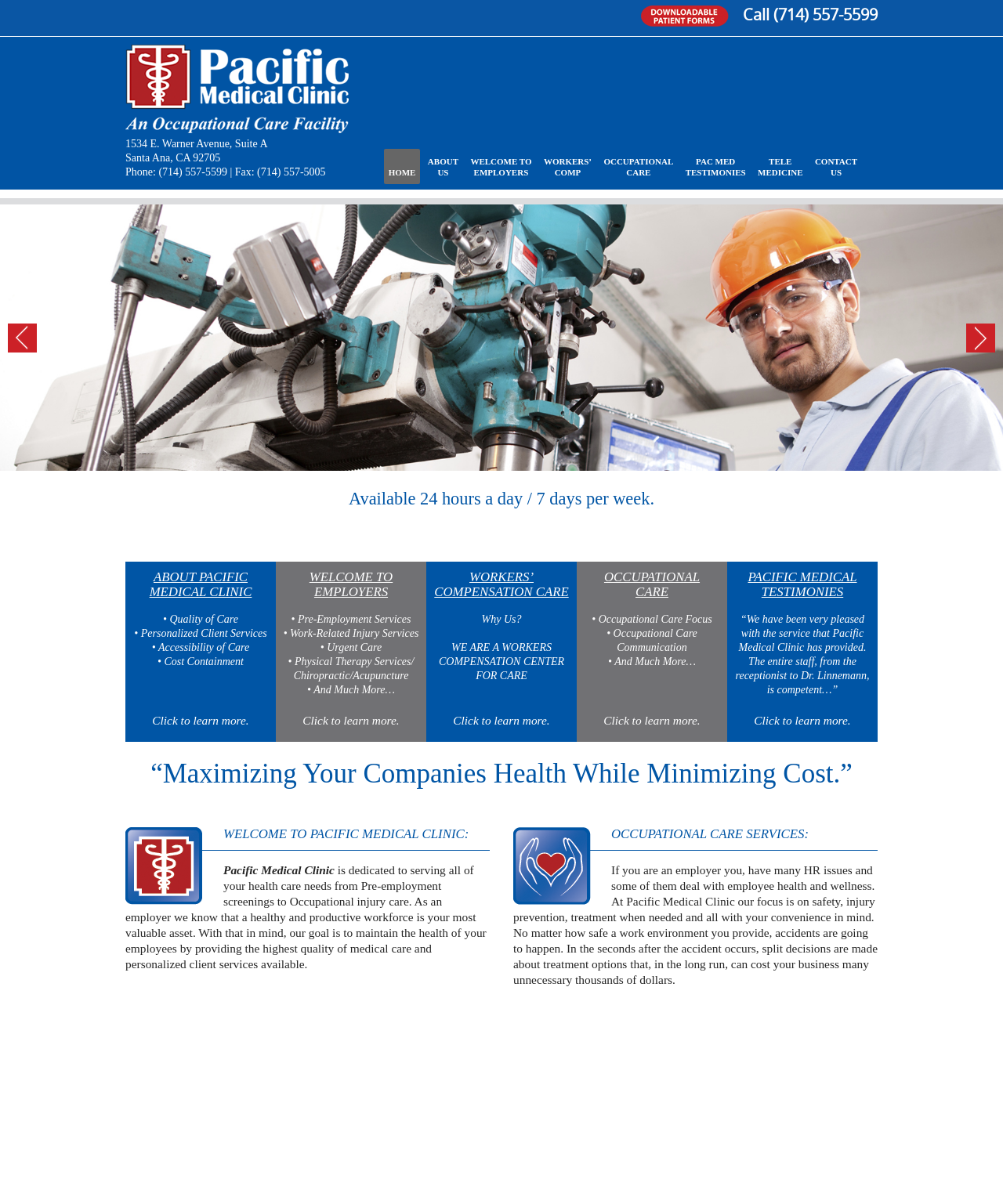Find the bounding box coordinates for the element that must be clicked to complete the instruction: "Click on the 'pdf forms' link". The coordinates should be four float numbers between 0 and 1, indicated as [left, top, right, bottom].

[0.638, 0.003, 0.729, 0.021]